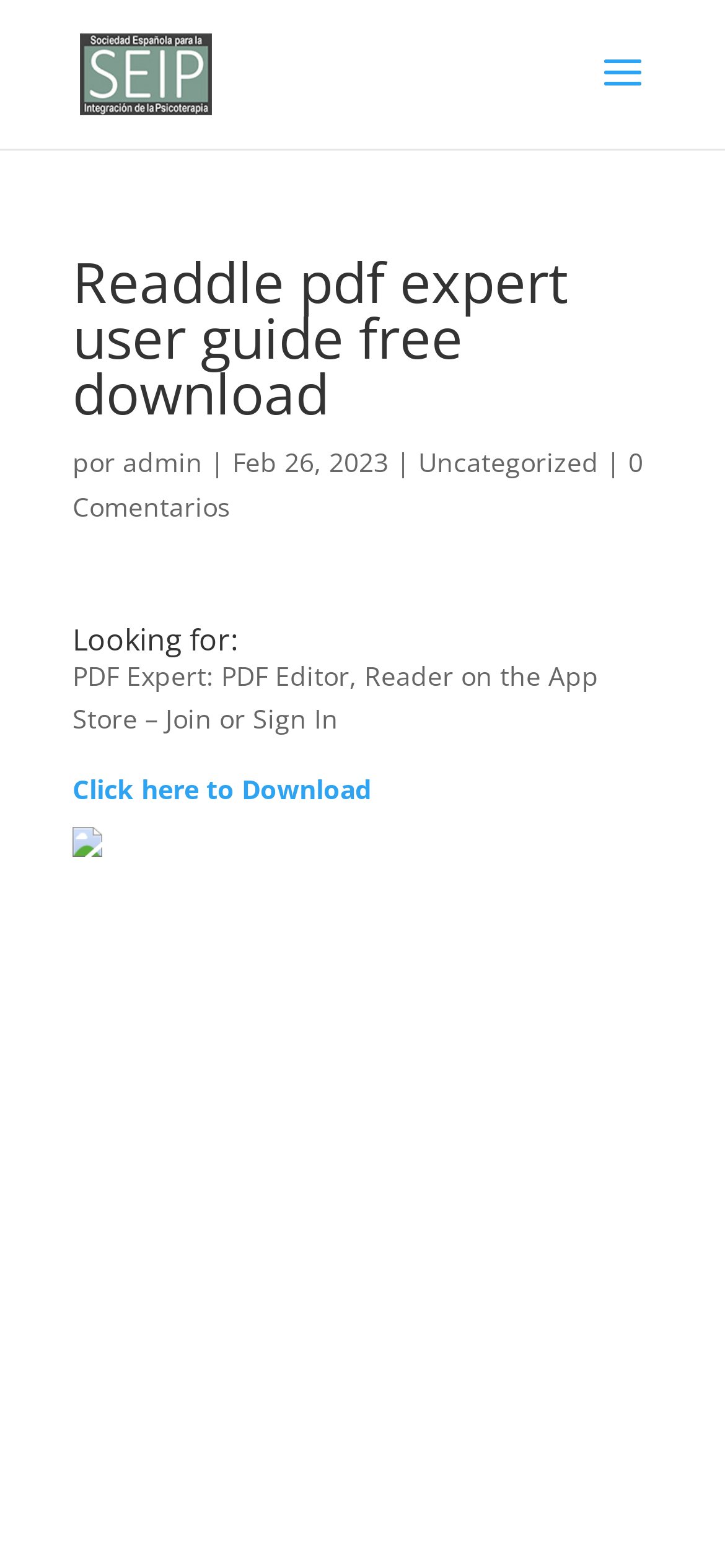Explain the webpage in detail.

The webpage appears to be a blog post or article page. At the top, there is a logo or icon with the text "SEIP SEPI" next to it, which is also a clickable link. Below this, there is a heading that reads "Readdle pdf expert user guide free download". 

To the right of the heading, there is a section with the text "por" followed by a link to "admin", a vertical bar, and then the date "Feb 26, 2023". Further to the right, there is a link to "Uncategorized" and another link to "0 Comentarios".

Below this section, there is a heading that reads "Looking for:". Underneath this heading, there is a block of text that describes PDF Expert, a PDF editor and reader, with a call to action to "Click here to Download". 

To the right of the download link, there is a small image, and below it, there are several non-descriptive text elements that appear to be spacers or separators.